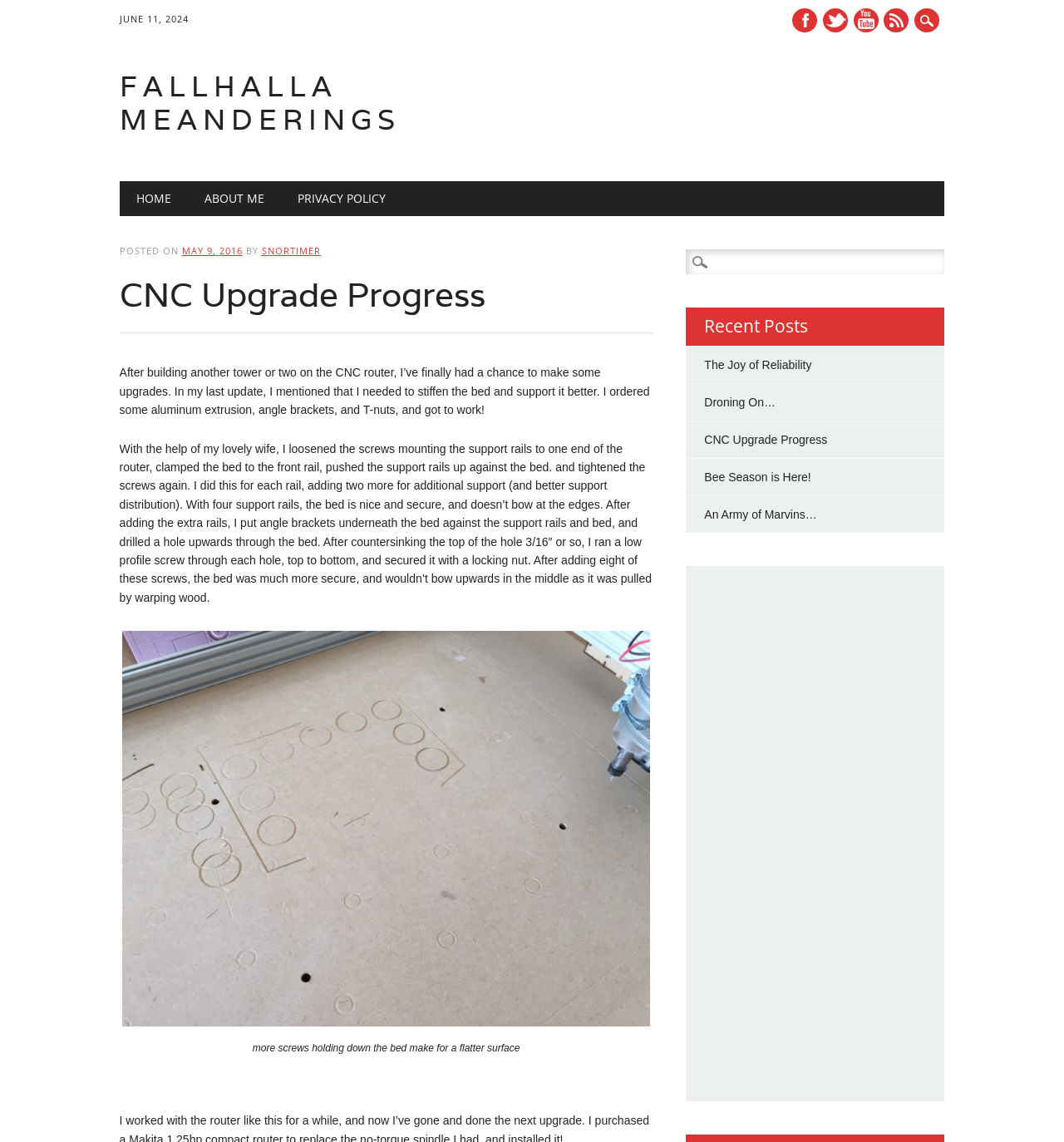Find the bounding box coordinates of the element to click in order to complete the given instruction: "Read the recent post 'The Joy of Reliability'."

[0.662, 0.313, 0.763, 0.325]